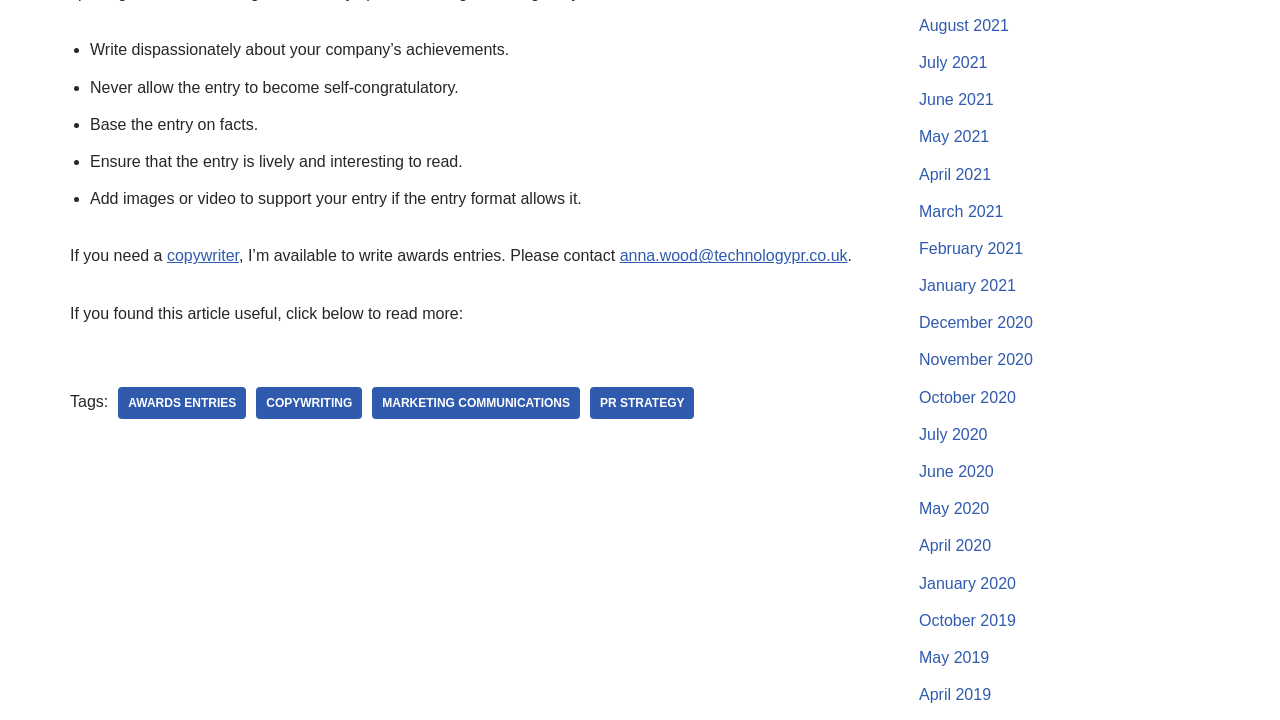Using the description: "anna.wood@technologypr.co.uk", identify the bounding box of the corresponding UI element in the screenshot.

[0.484, 0.344, 0.662, 0.367]